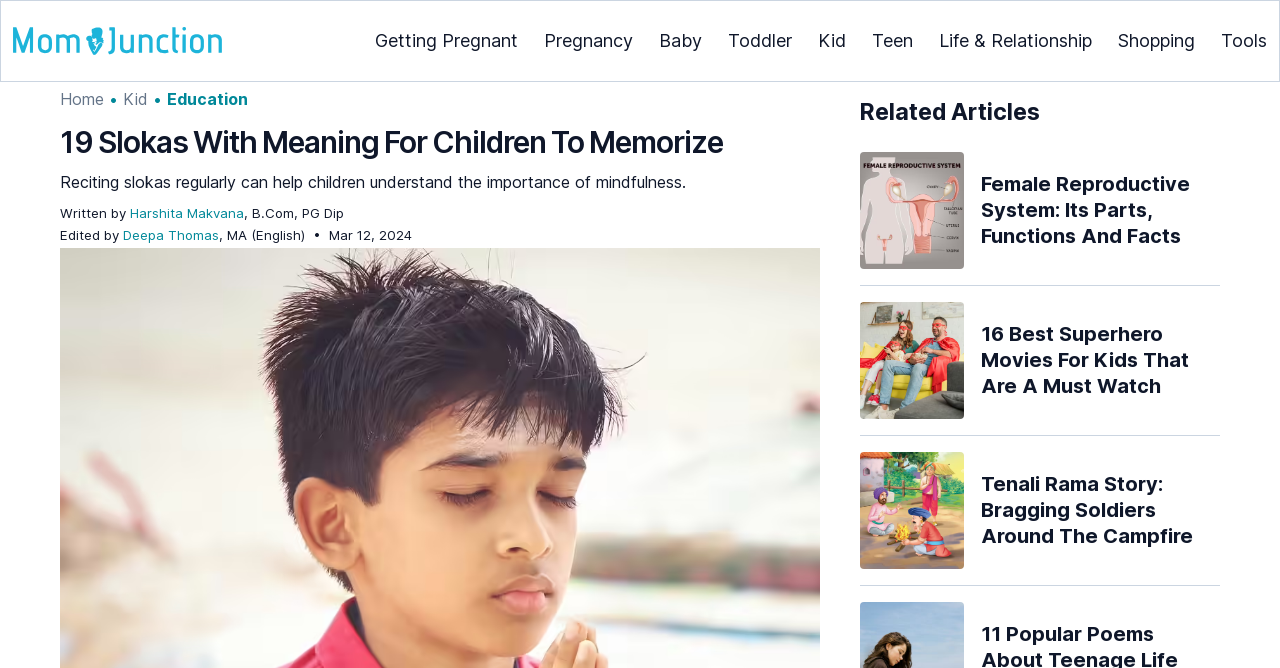What is the date of the article '19 Slokas With Meaning For Children To Memorize'?
Offer a detailed and full explanation in response to the question.

I found the date of the article in the section where it says 'Edited by Deepa Thomas' and next to it is the date 'Mar 12, 2024'.